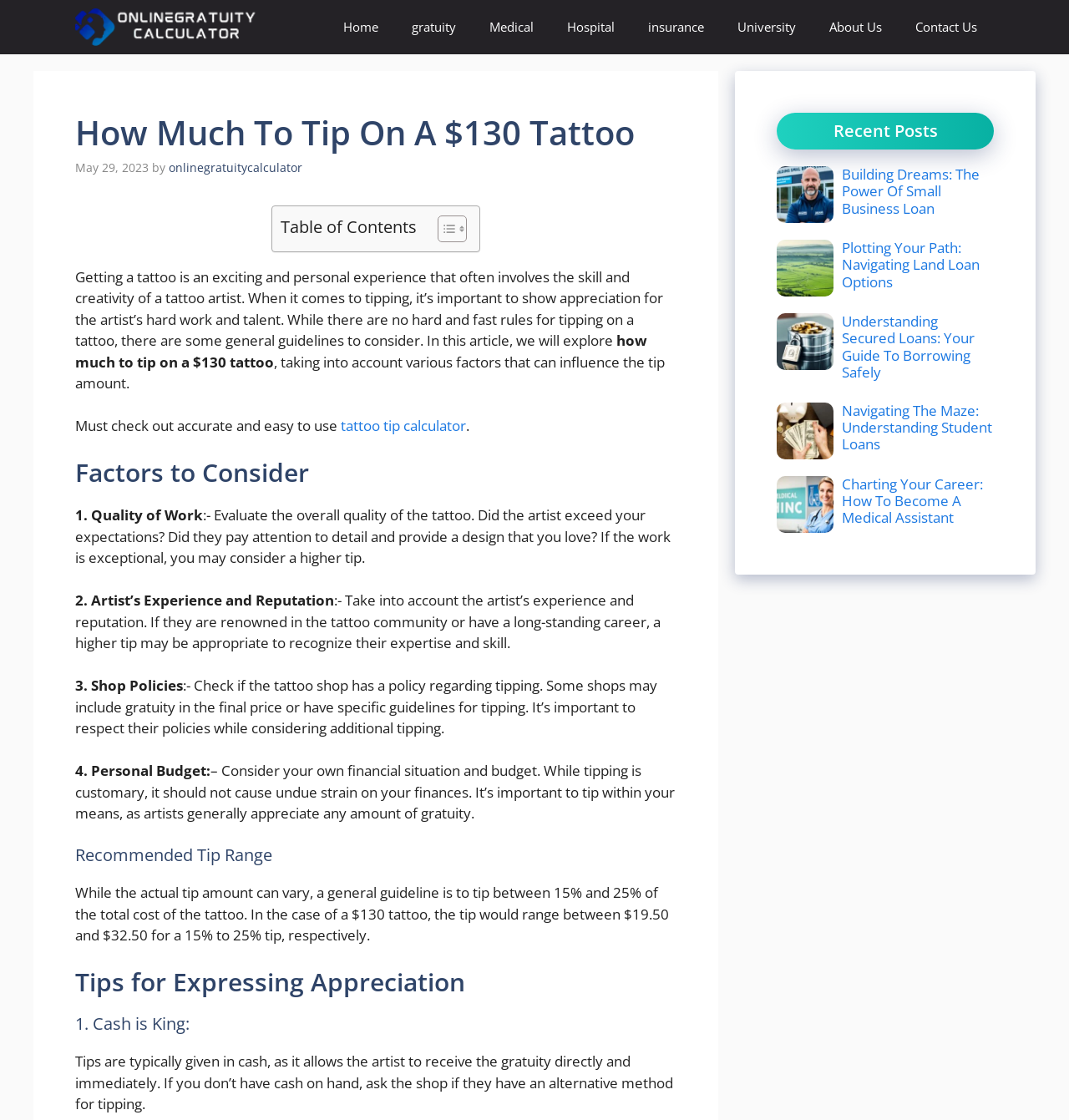Using the webpage screenshot and the element description Toggle, determine the bounding box coordinates. Specify the coordinates in the format (top-left x, top-left y, bottom-right x, bottom-right y) with values ranging from 0 to 1.

[0.398, 0.192, 0.433, 0.217]